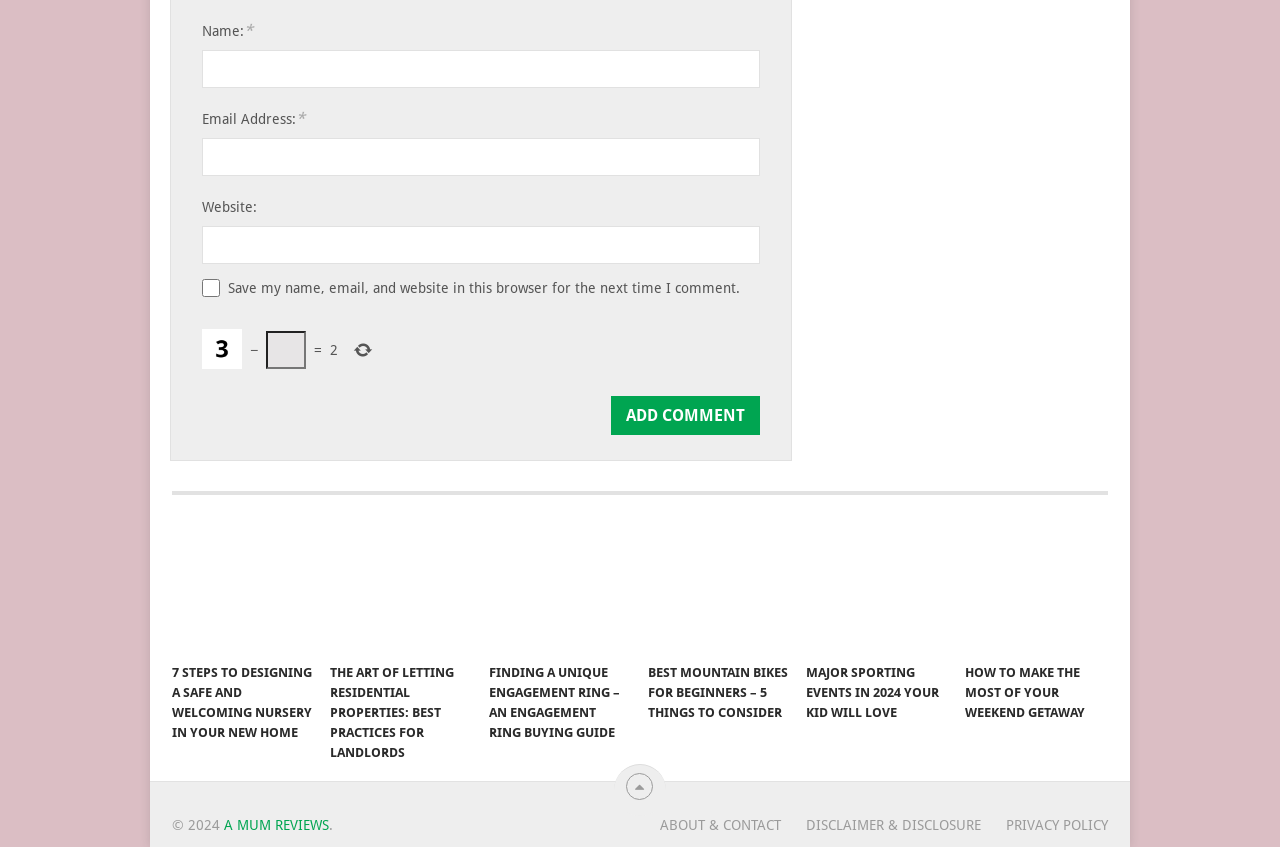Find the bounding box of the element with the following description: "name="cptch_number"". The coordinates must be four float numbers between 0 and 1, formatted as [left, top, right, bottom].

[0.208, 0.391, 0.239, 0.436]